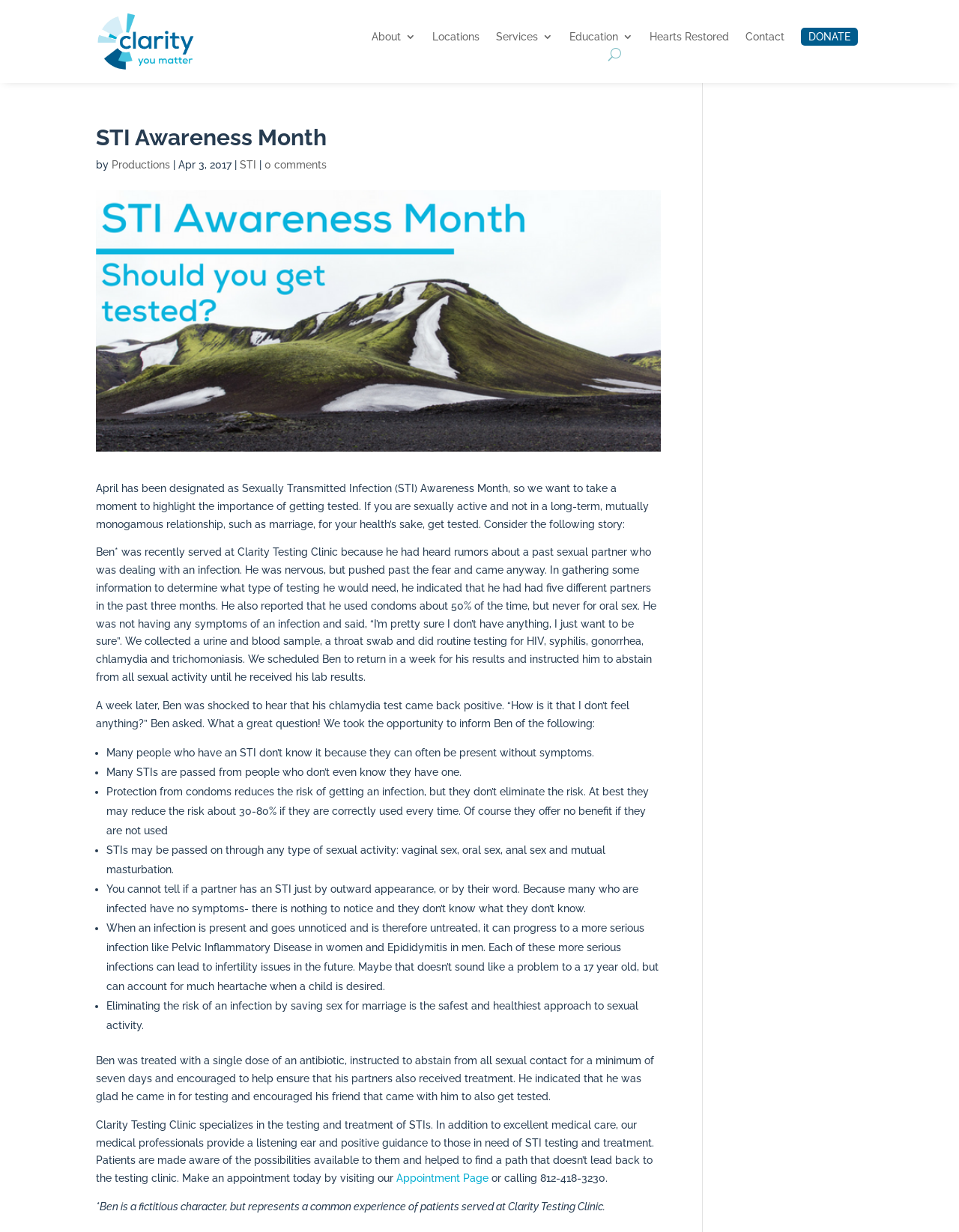Can you give a comprehensive explanation to the question given the content of the image?
What is STI Awareness Month?

According to the webpage, April has been designated as Sexually Transmitted Infection (STI) Awareness Month, which is highlighted in the story about Ben's experience at Clarity Testing Clinic.